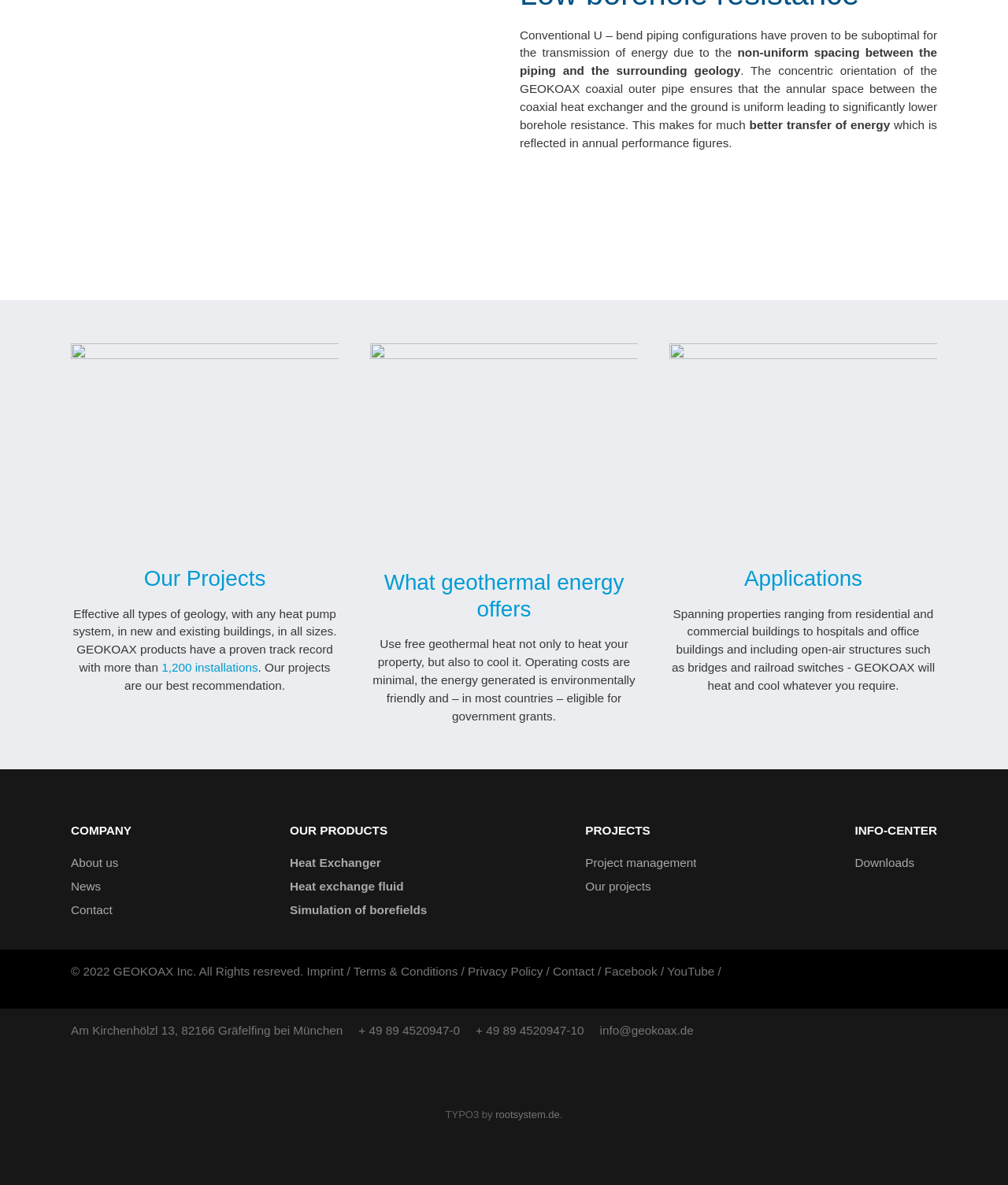What is the purpose of GEOKOAX products?
Provide a detailed and well-explained answer to the question.

According to the webpage, GEOKOAX products are used to heat and cool properties ranging from residential and commercial buildings to hospitals and office buildings, and including open-air structures such as bridges and railroad switches.